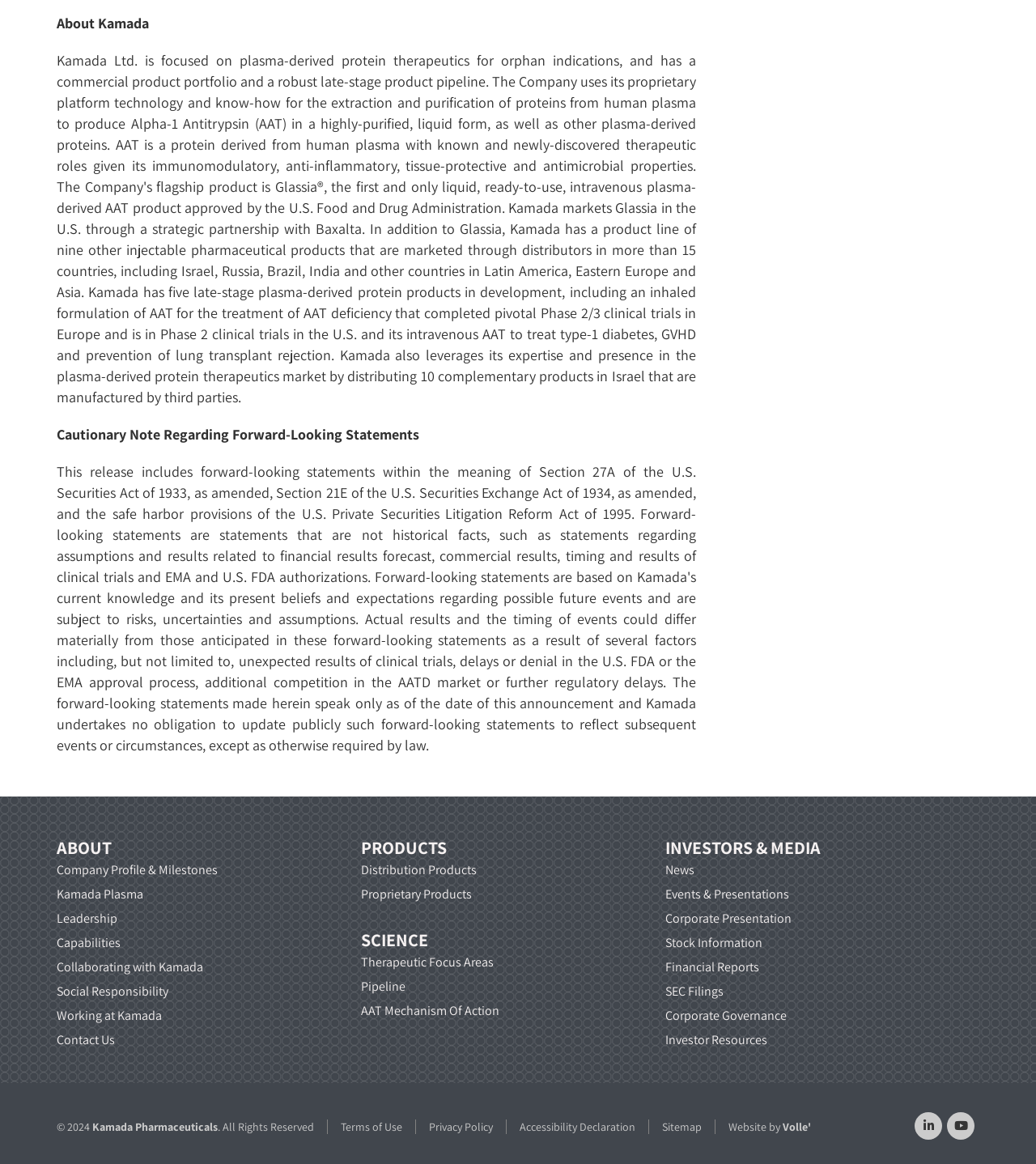Please identify the bounding box coordinates of the element I need to click to follow this instruction: "Explore Kamada's products".

[0.349, 0.718, 0.431, 0.738]